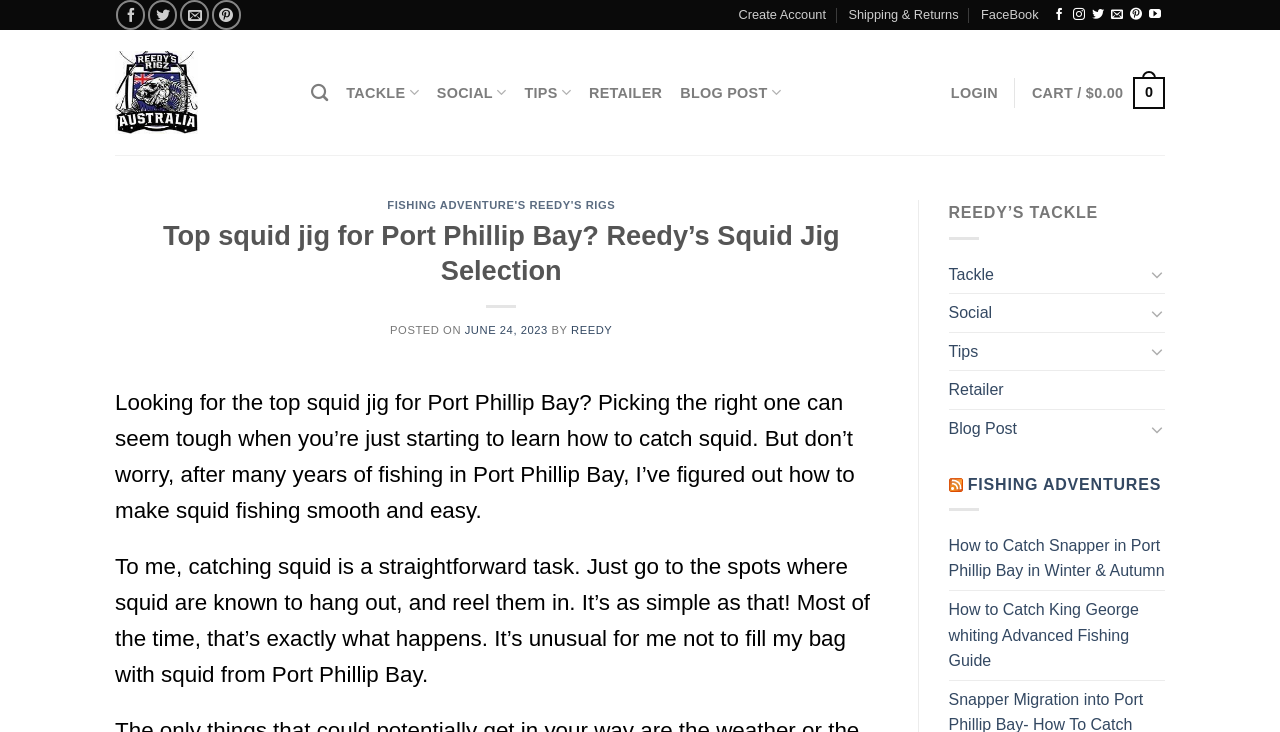Generate the text content of the main headline of the webpage.

Top squid jig for Port Phillip Bay? Reedy’s Squid Jig Selection